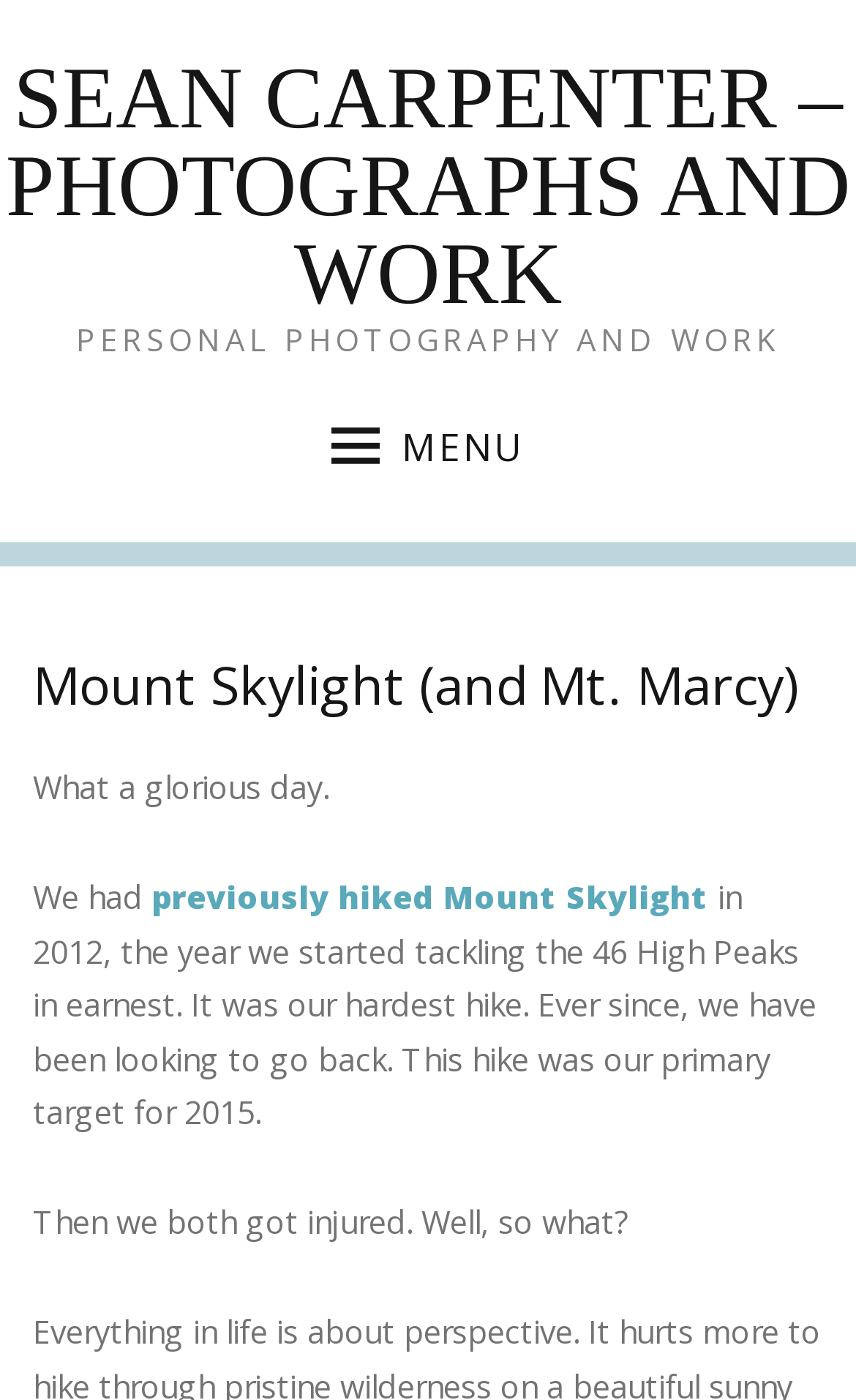Provide a short, one-word or phrase answer to the question below:
What was the year they started tackling the 46 High Peaks?

2012